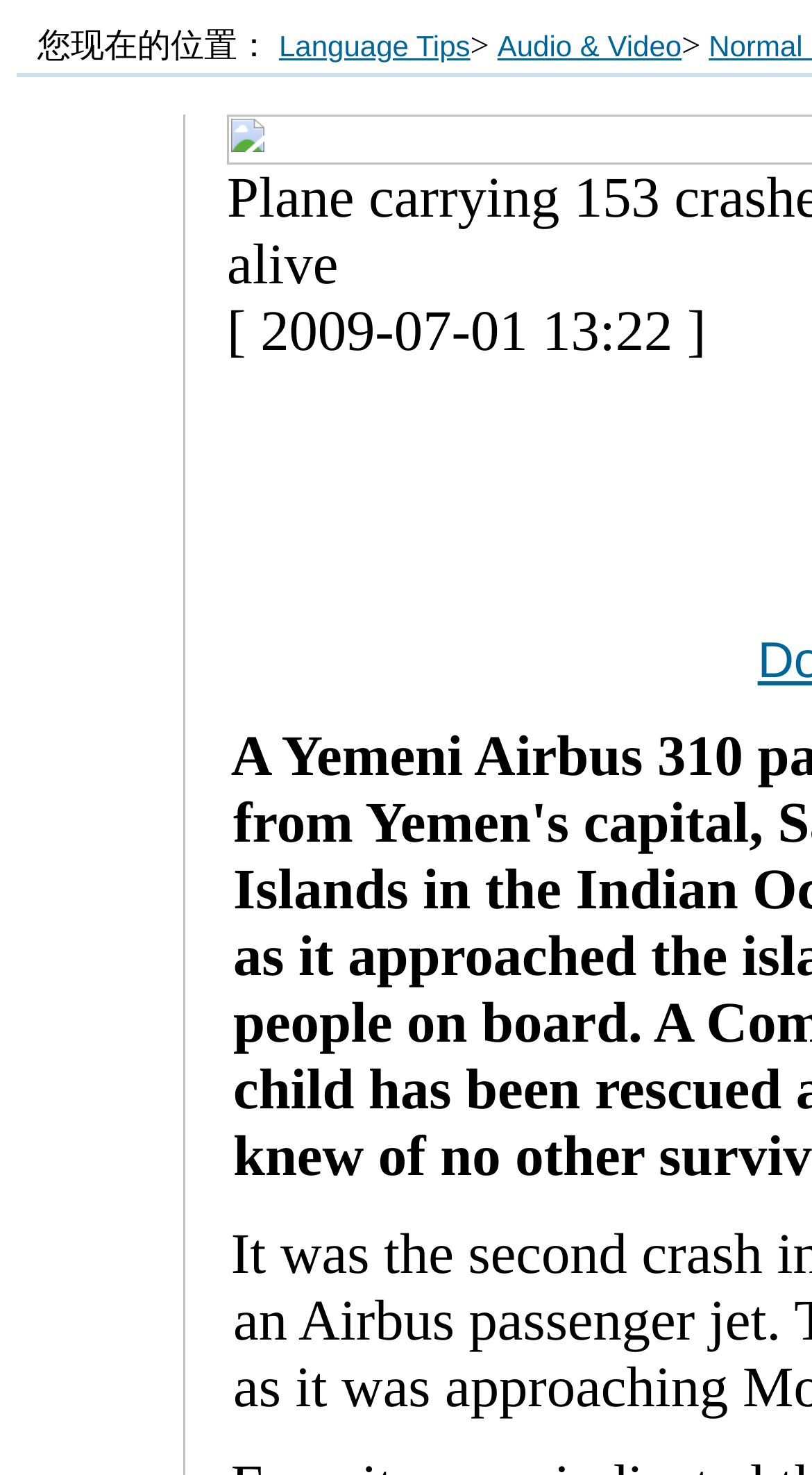Identify the bounding box coordinates for the UI element described as follows: Audio & Video. Use the format (top-left x, top-left y, bottom-right x, bottom-right y) and ensure all values are floating point numbers between 0 and 1.

[0.613, 0.02, 0.839, 0.042]